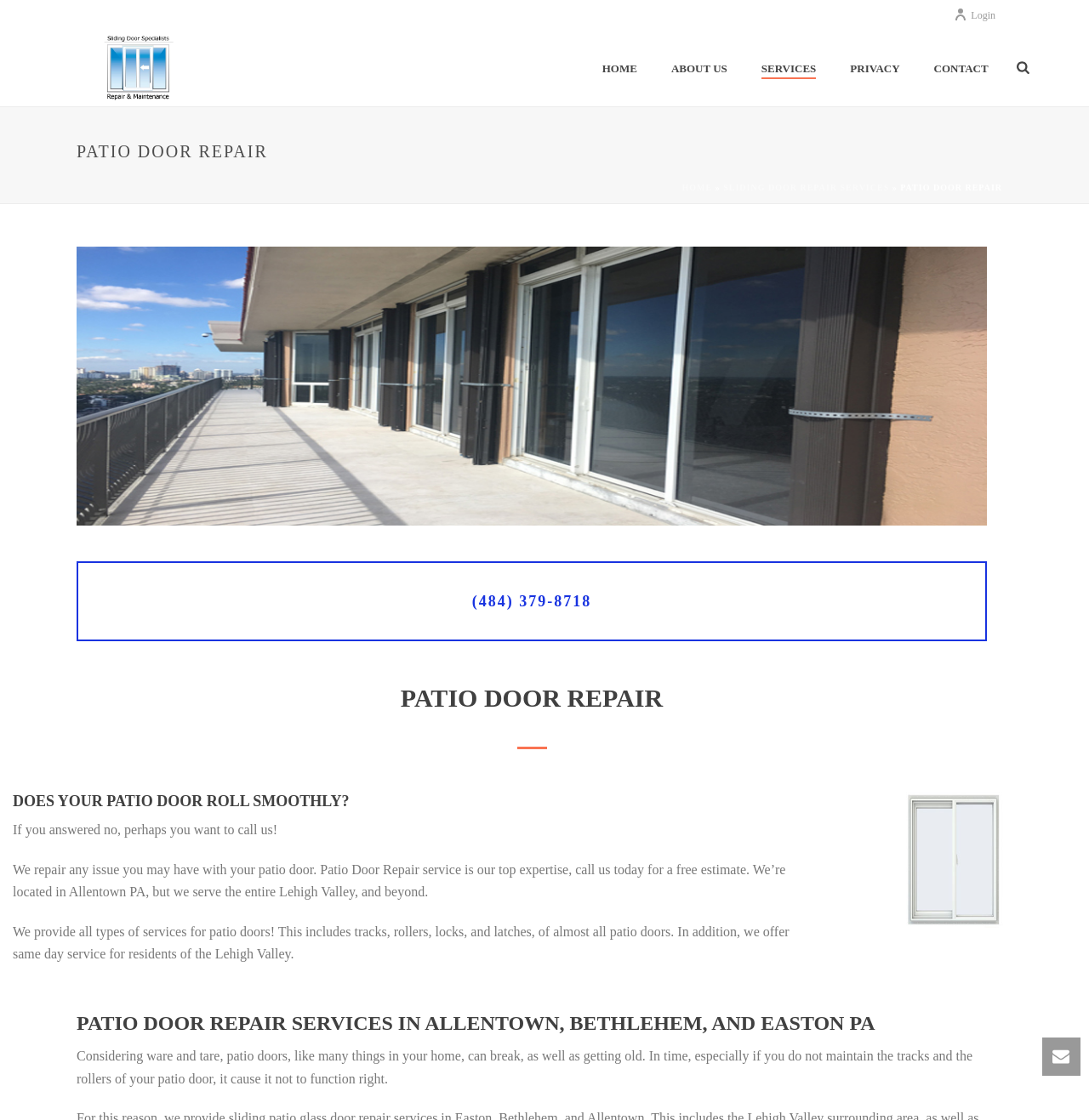Find the bounding box coordinates for the area you need to click to carry out the instruction: "Click on the Login link". The coordinates should be four float numbers between 0 and 1, indicated as [left, top, right, bottom].

[0.876, 0.008, 0.914, 0.019]